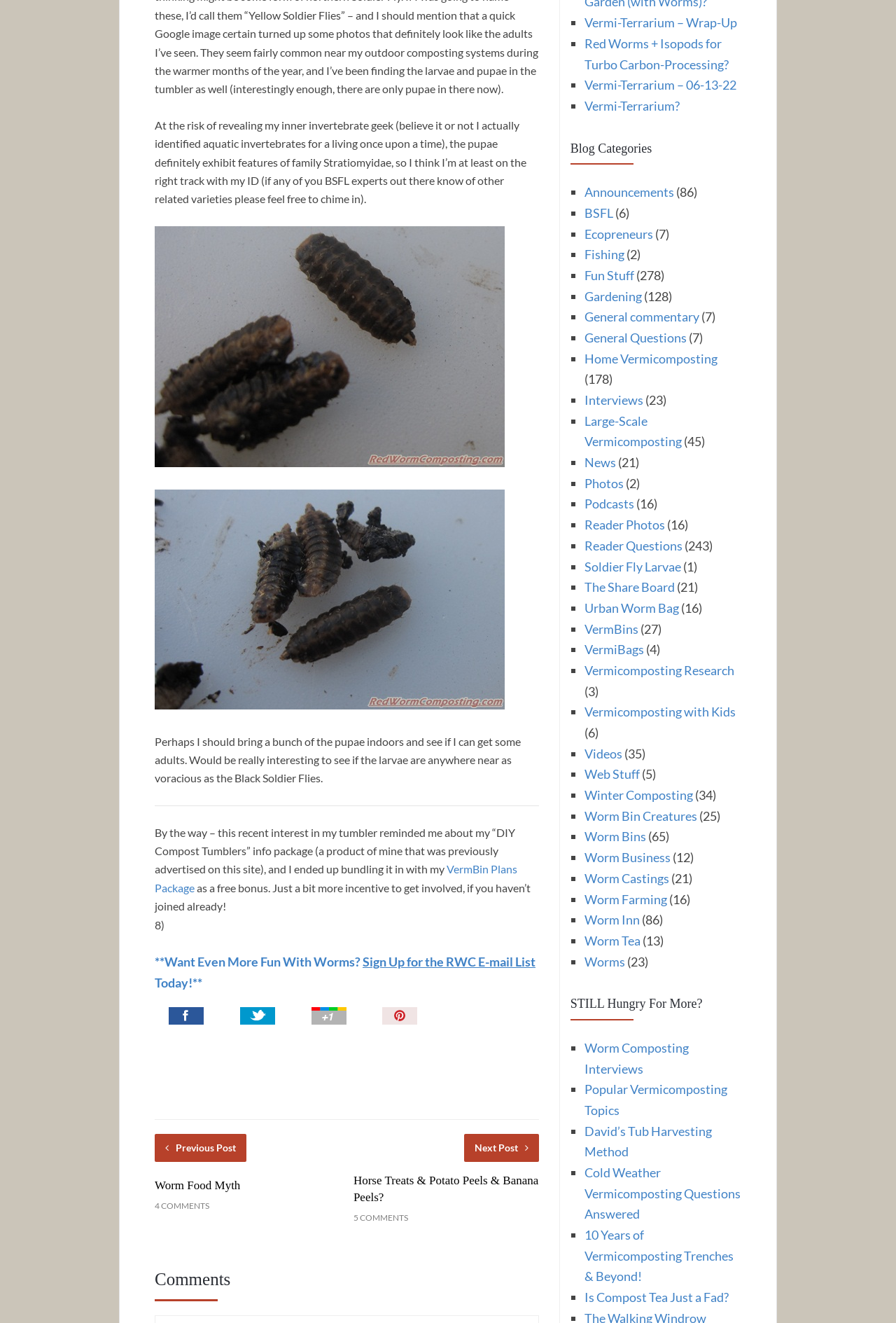Identify the bounding box coordinates of the area that should be clicked in order to complete the given instruction: "Click on the link to view Worm Food Myth". The bounding box coordinates should be four float numbers between 0 and 1, i.e., [left, top, right, bottom].

[0.173, 0.891, 0.268, 0.901]